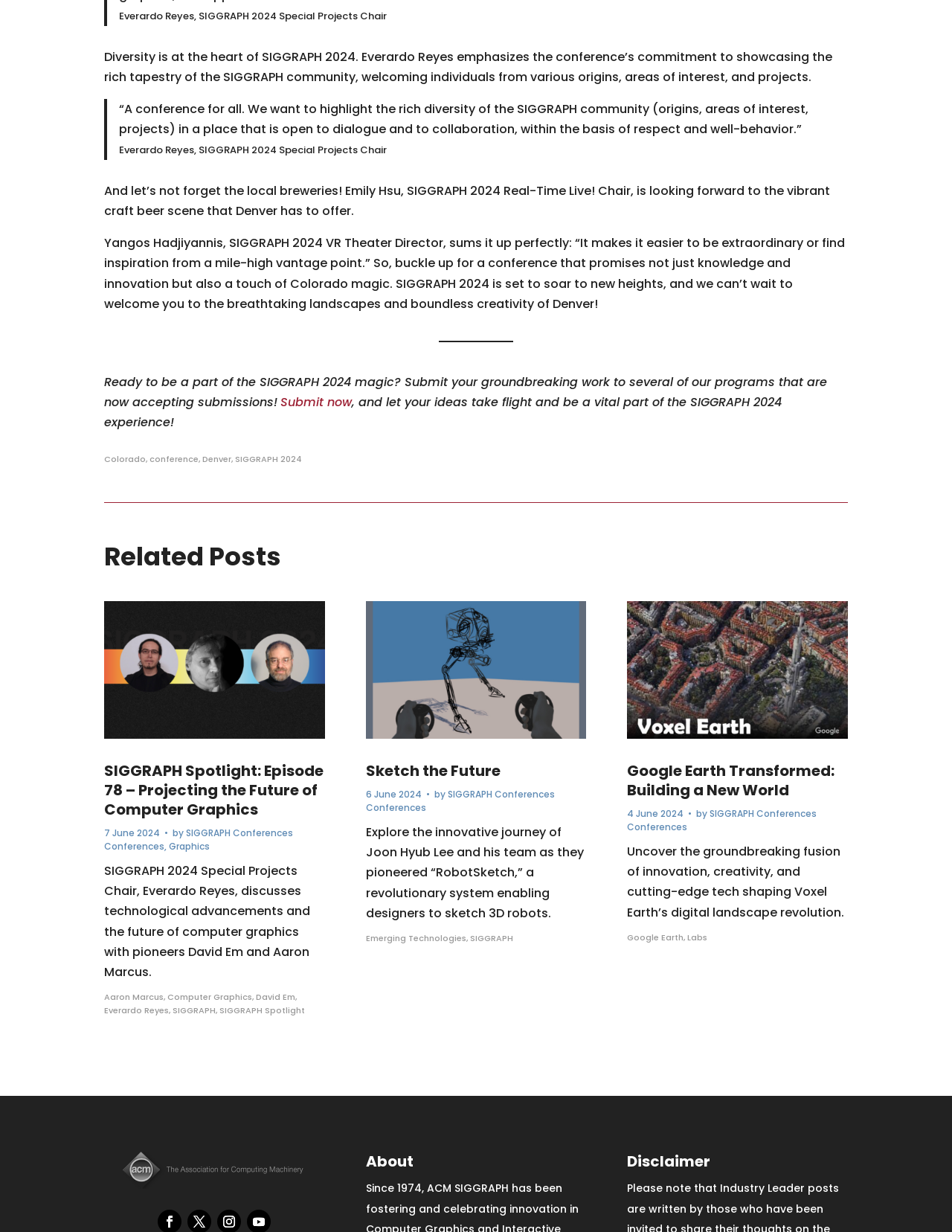Who is the SIGGRAPH 2024 Special Projects Chair?
Using the screenshot, give a one-word or short phrase answer.

Everardo Reyes